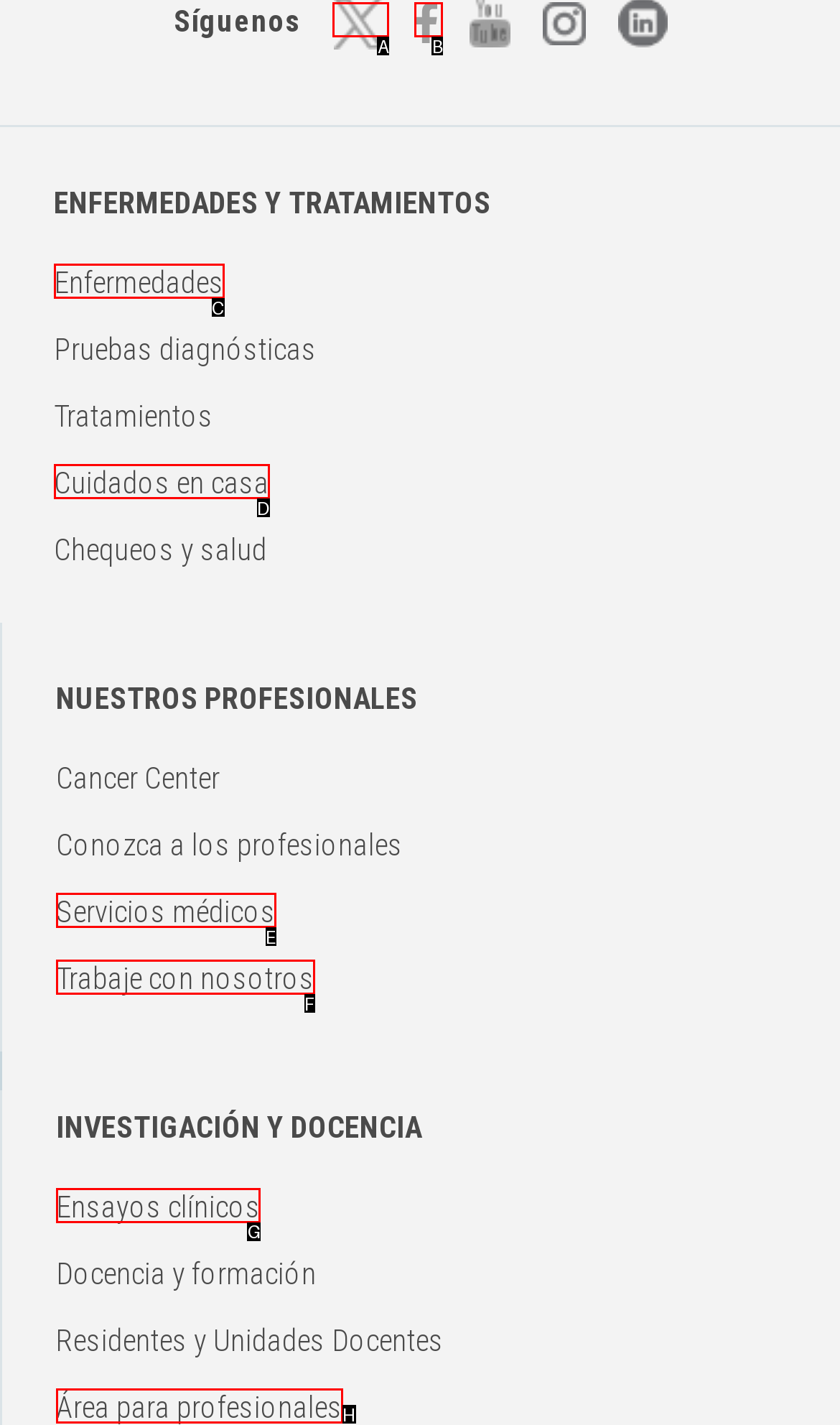Identify the correct HTML element to click for the task: Read about Ensayos clínicos. Provide the letter of your choice.

G